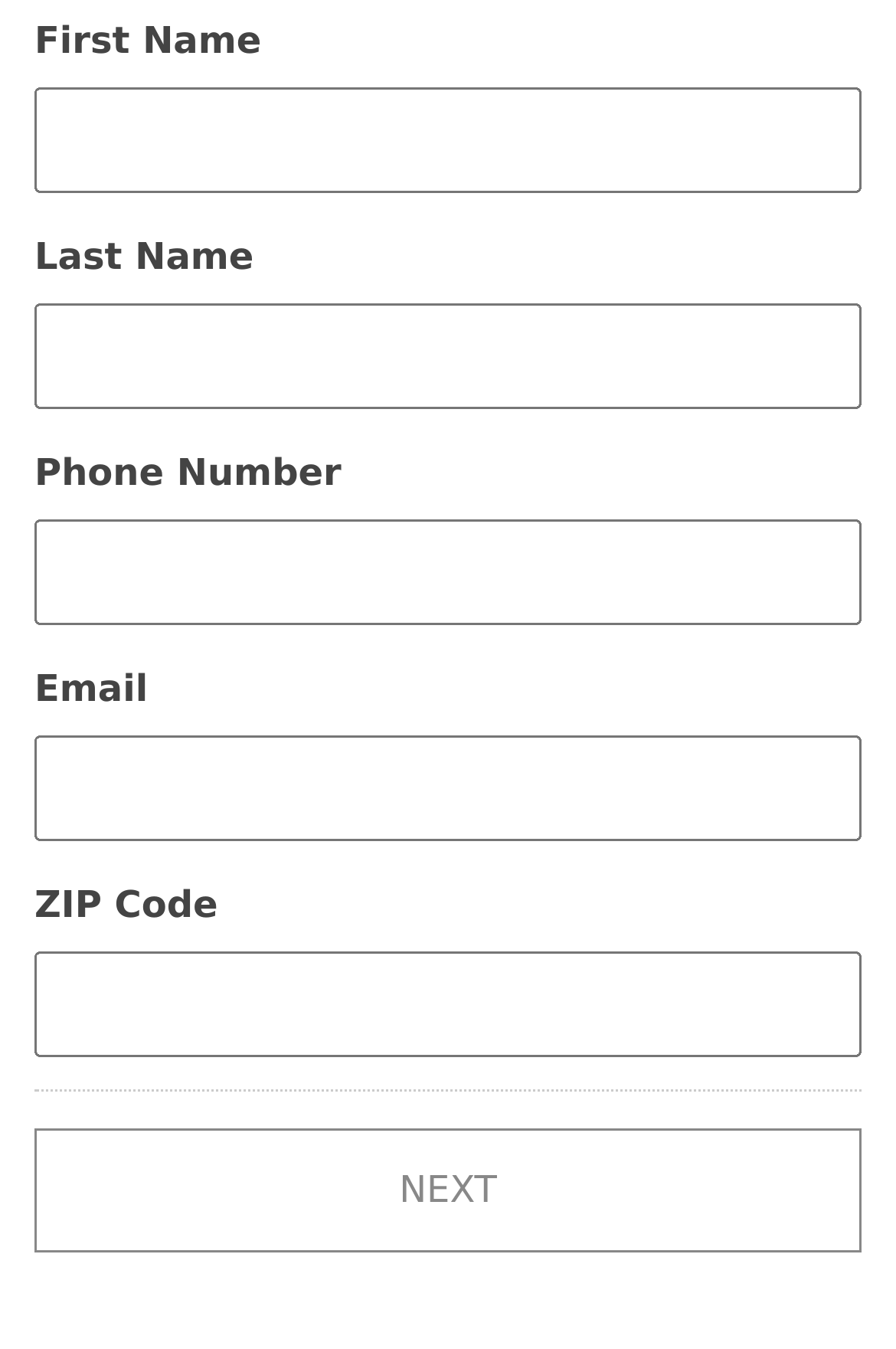Identify the coordinates of the bounding box for the element described below: "name="input_5"". Return the coordinates as four float numbers between 0 and 1: [left, top, right, bottom].

[0.038, 0.705, 0.962, 0.783]